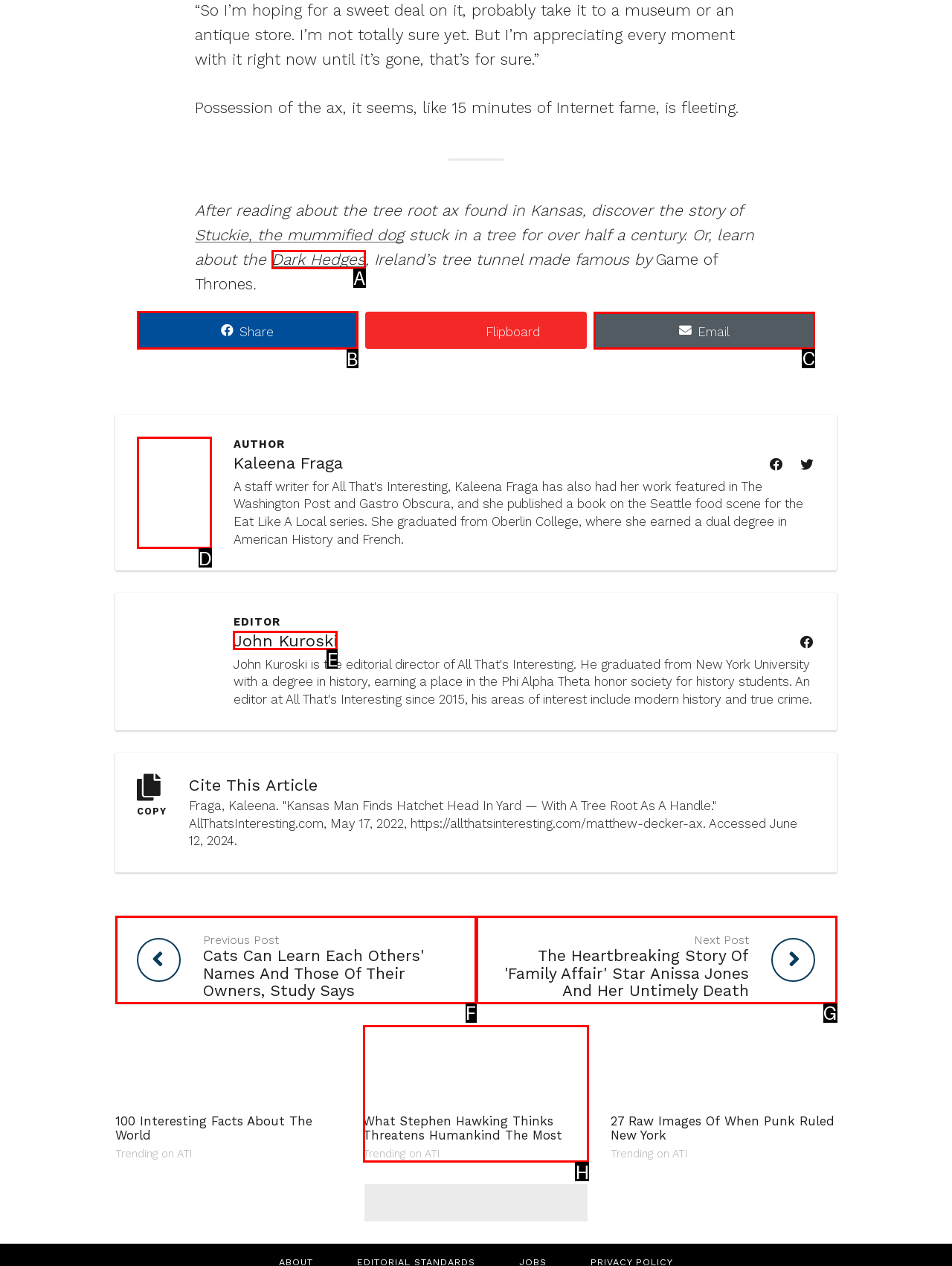For the instruction: Share the article, determine the appropriate UI element to click from the given options. Respond with the letter corresponding to the correct choice.

B